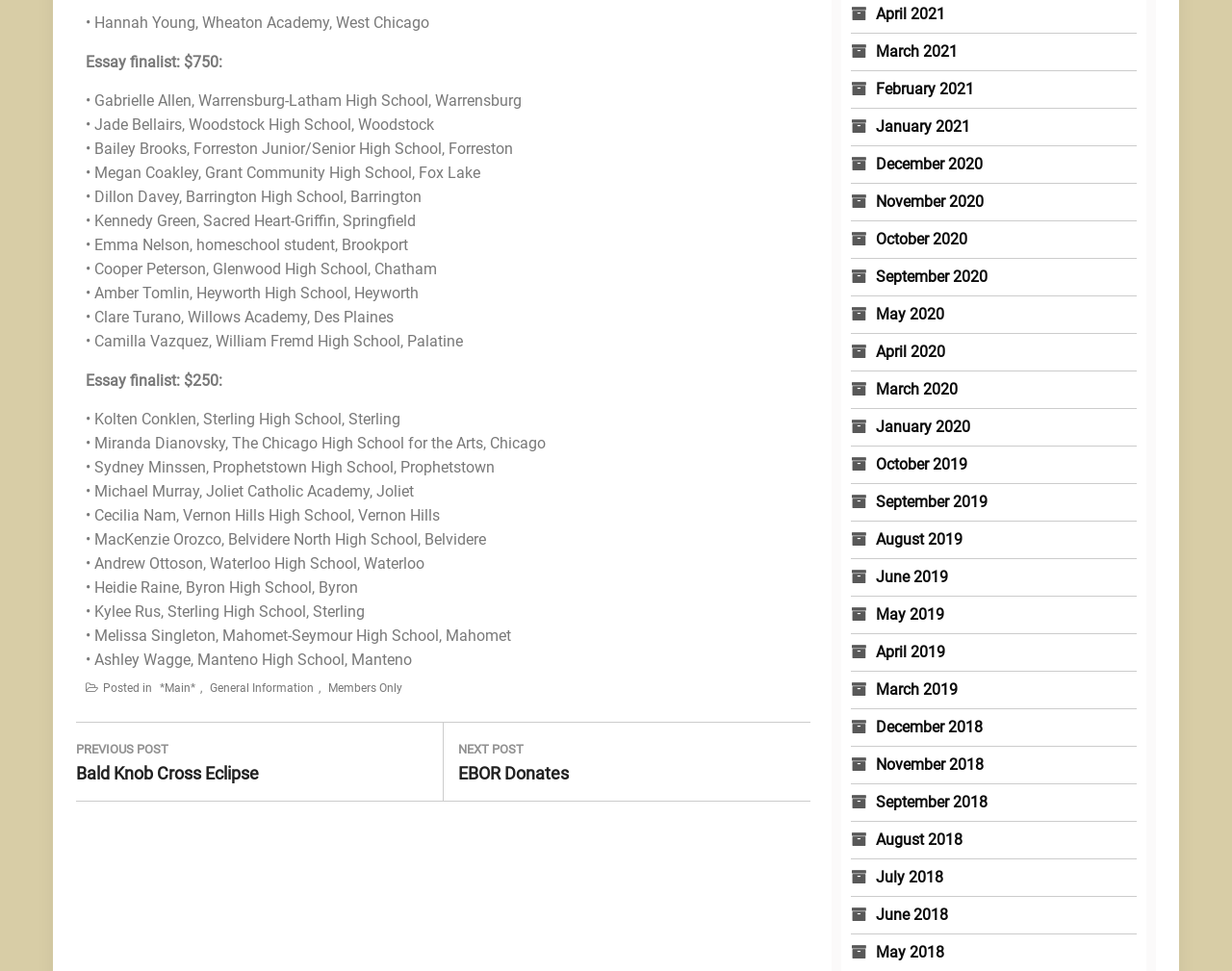Please determine the bounding box coordinates of the element to click in order to execute the following instruction: "Read Gabrielle Allen's details". The coordinates should be four float numbers between 0 and 1, specified as [left, top, right, bottom].

[0.077, 0.094, 0.158, 0.113]